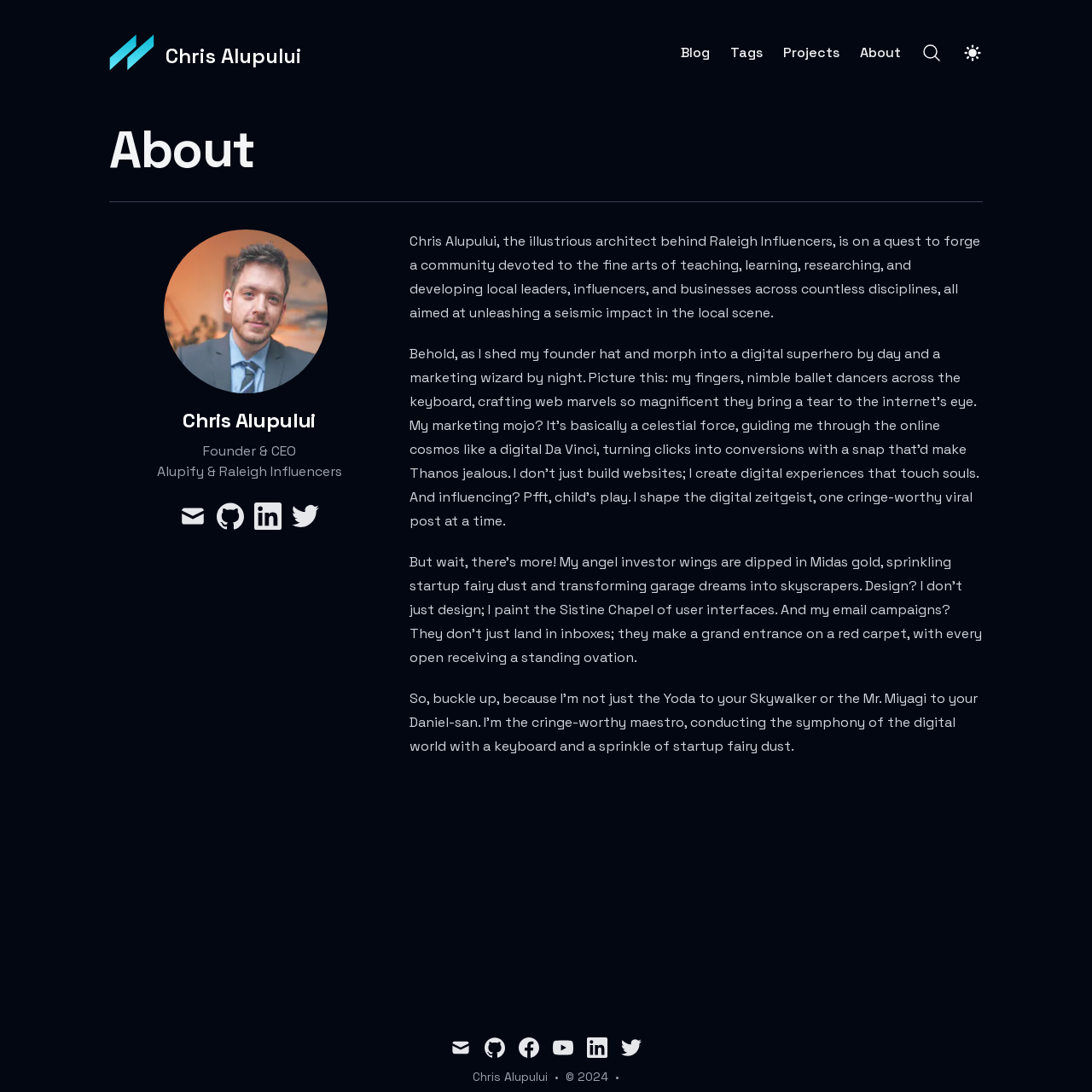Find the bounding box coordinates for the element that must be clicked to complete the instruction: "Search for something". The coordinates should be four float numbers between 0 and 1, indicated as [left, top, right, bottom].

[0.844, 0.039, 0.862, 0.058]